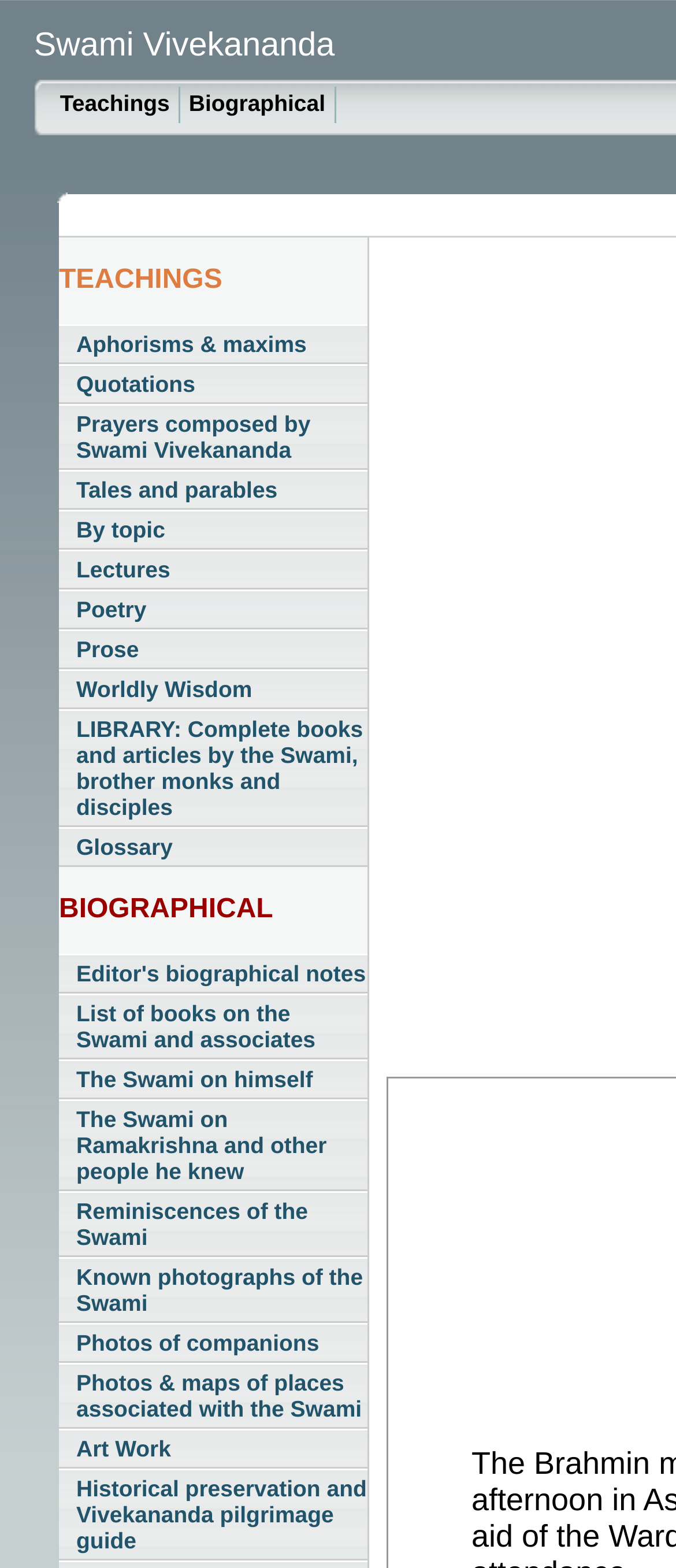Locate the bounding box coordinates of the element you need to click to accomplish the task described by this instruction: "Click on Teachings".

[0.076, 0.055, 0.267, 0.079]